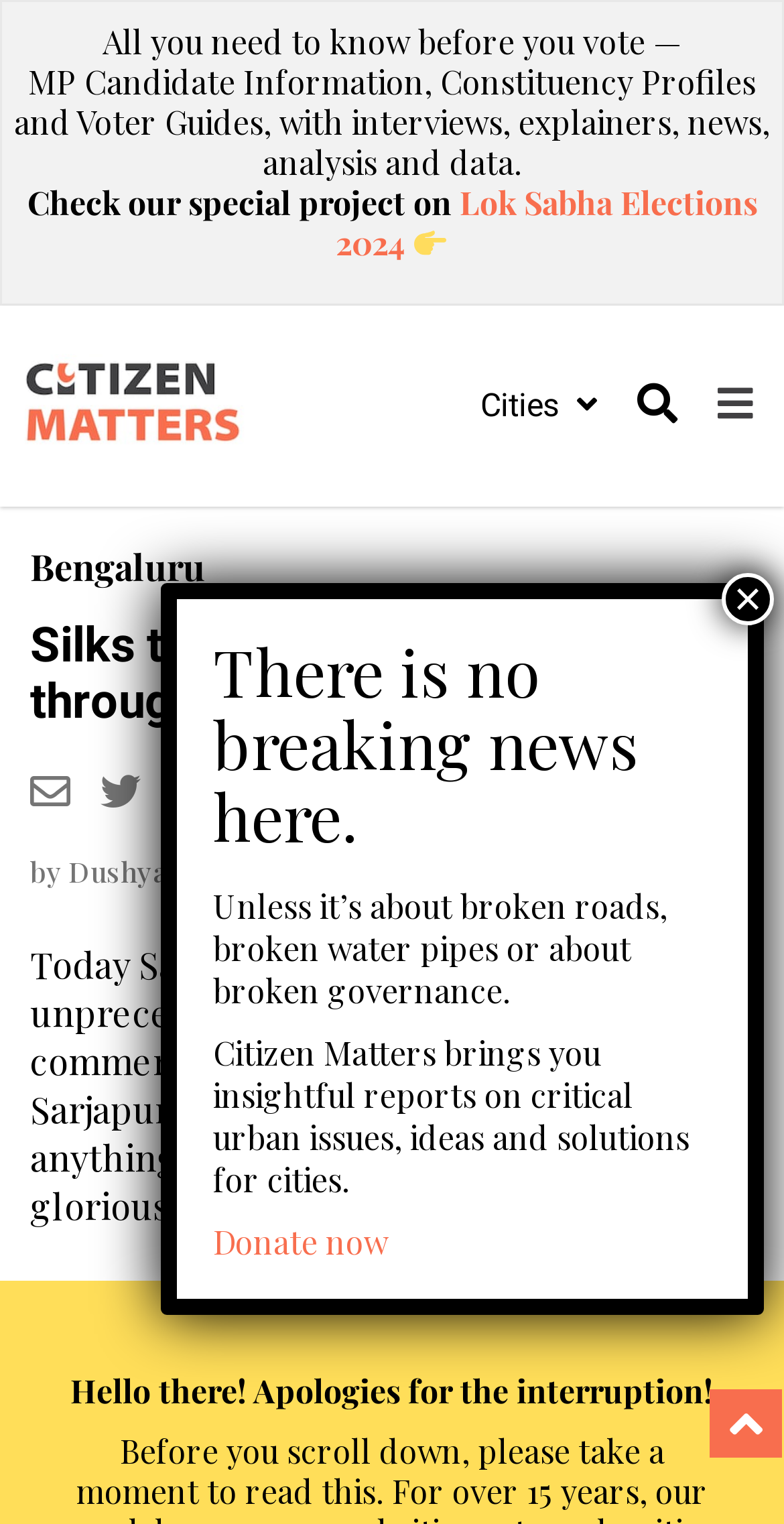Find the bounding box coordinates for the UI element that matches this description: "aria-label="Back to top"".

[0.905, 0.912, 0.997, 0.956]